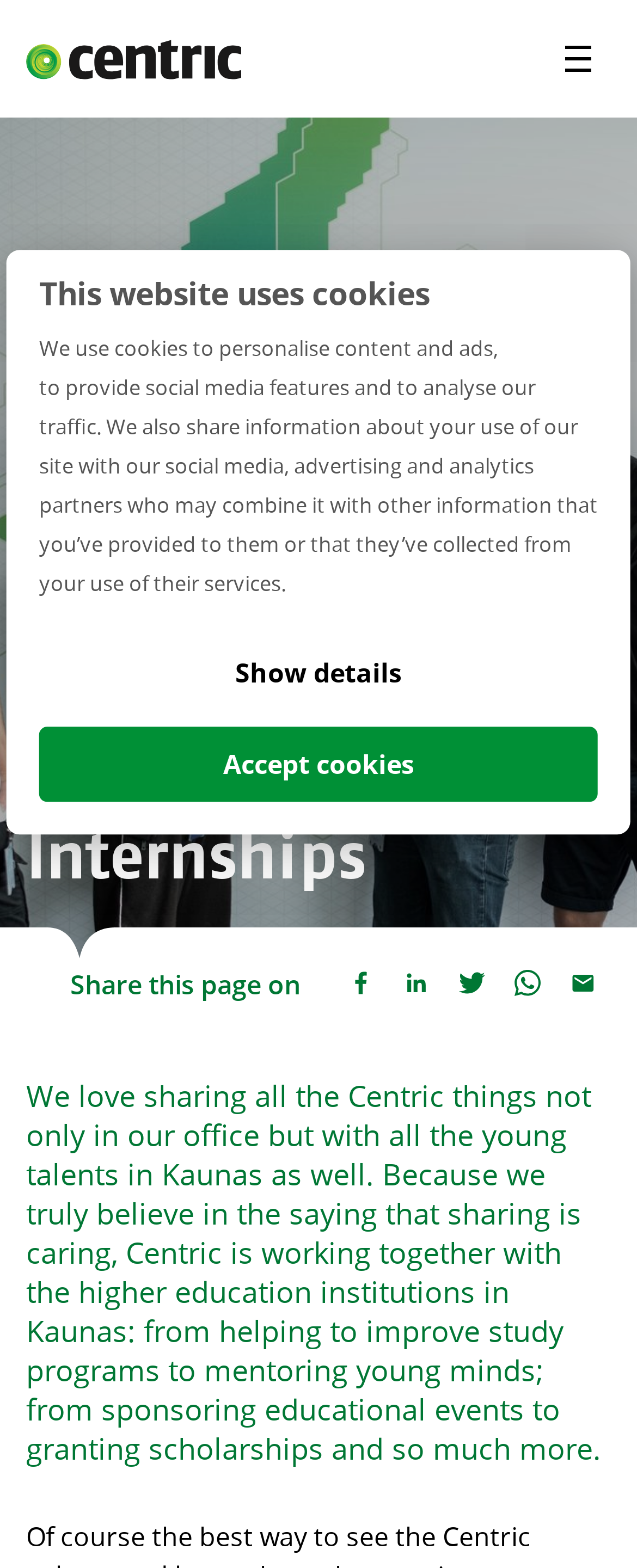Find the bounding box coordinates of the clickable area required to complete the following action: "Click on the 'Internships' link".

[0.041, 0.098, 0.959, 0.144]